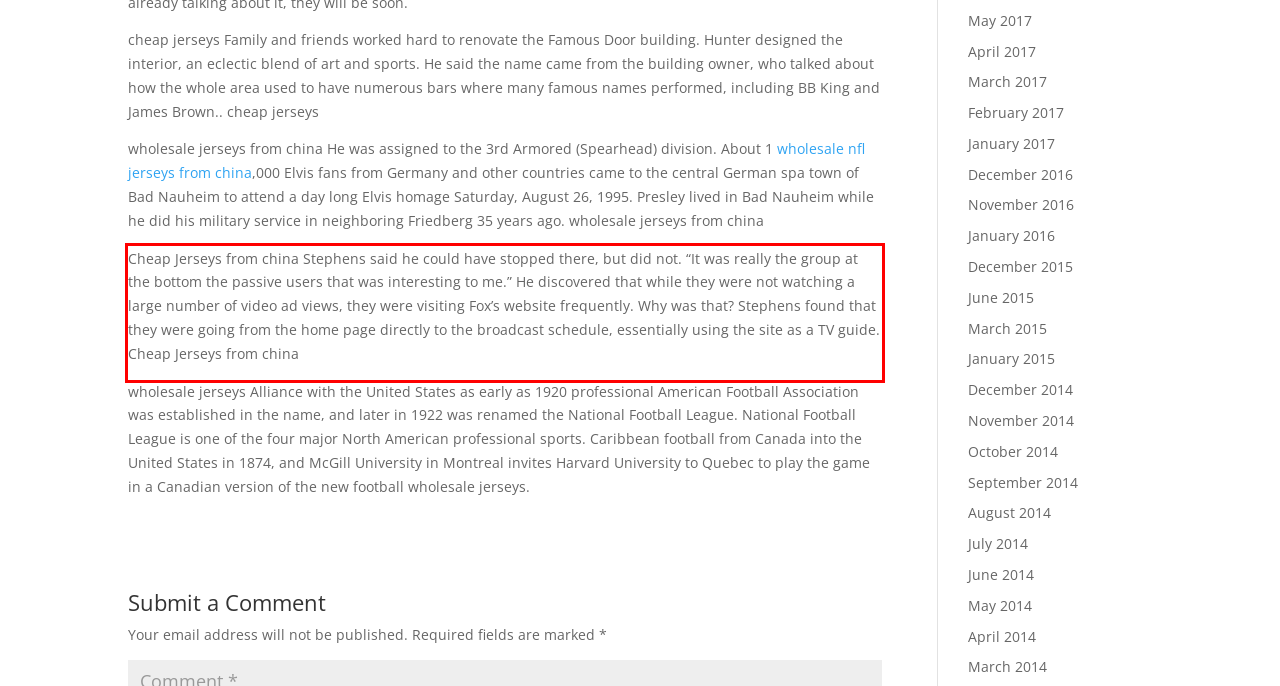Please identify and extract the text from the UI element that is surrounded by a red bounding box in the provided webpage screenshot.

Cheap Jerseys from china Stephens said he could have stopped there, but did not. “It was really the group at the bottom the passive users that was interesting to me.” He discovered that while they were not watching a large number of video ad views, they were visiting Fox’s website frequently. Why was that? Stephens found that they were going from the home page directly to the broadcast schedule, essentially using the site as a TV guide. Cheap Jerseys from china